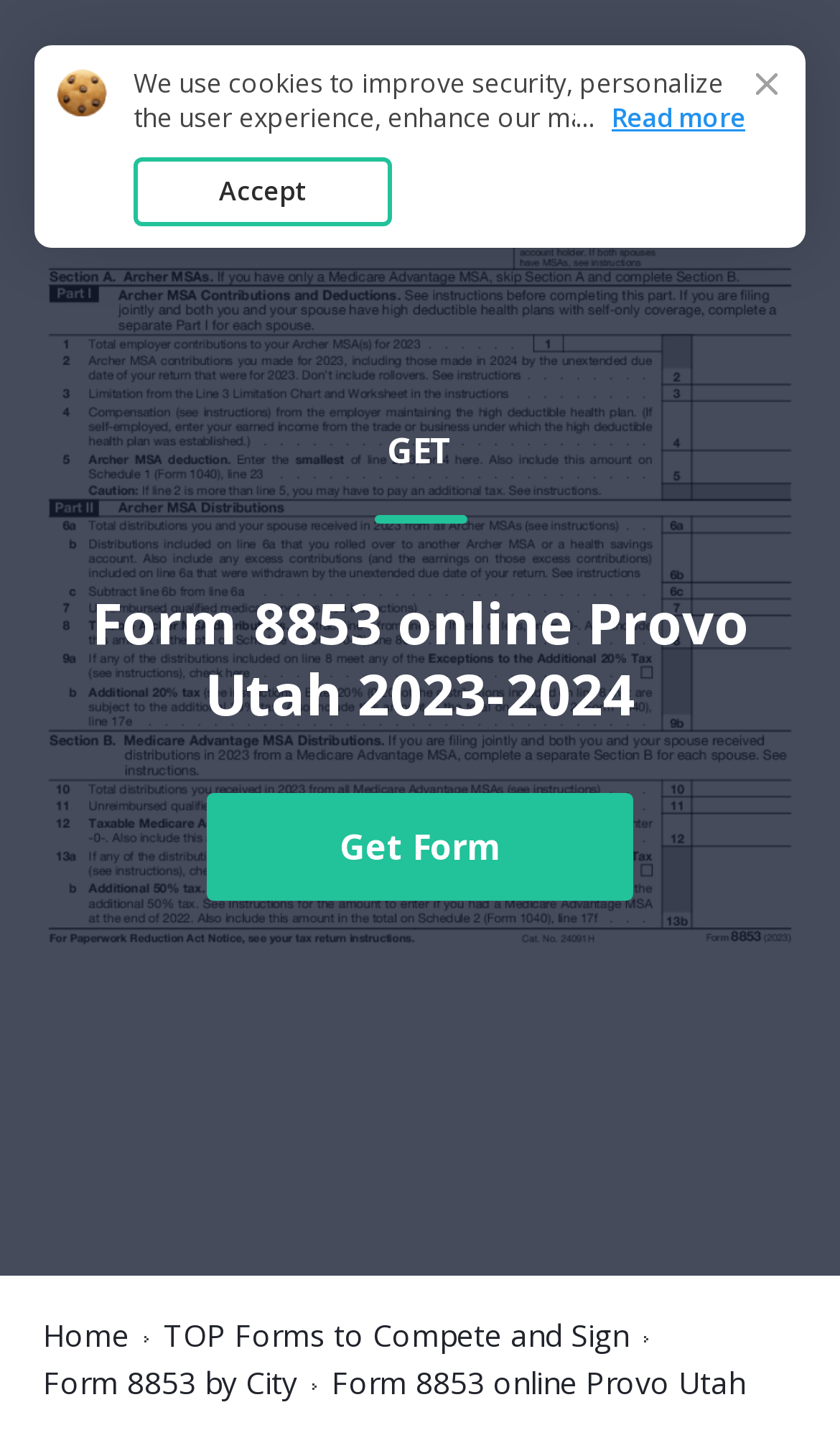Provide your answer to the question using just one word or phrase: What is the purpose of this webpage?

Fill Form 8853 online